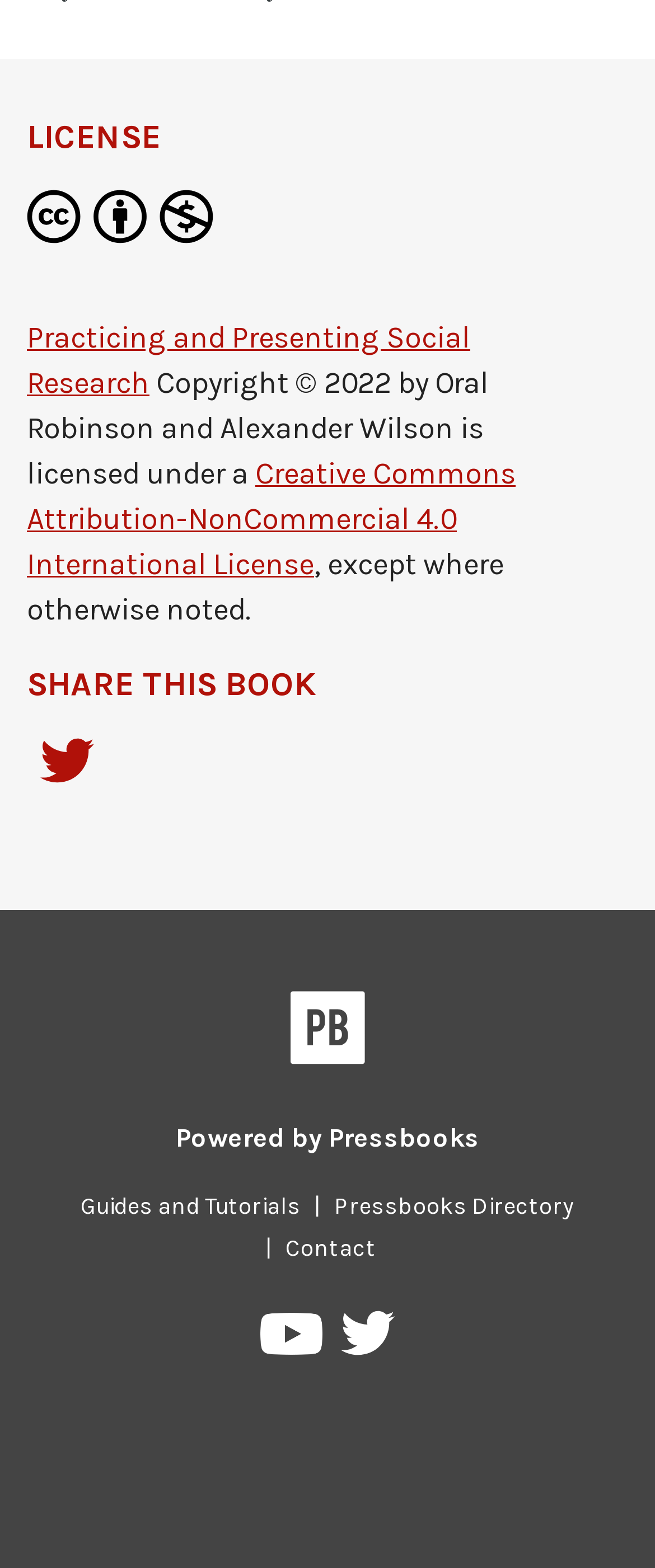Look at the image and answer the question in detail:
What is the license of the book?

I found the license information by looking at the text following the 'is licensed under a' phrase, which led me to the link 'Creative Commons Attribution-NonCommercial 4.0 International License'.